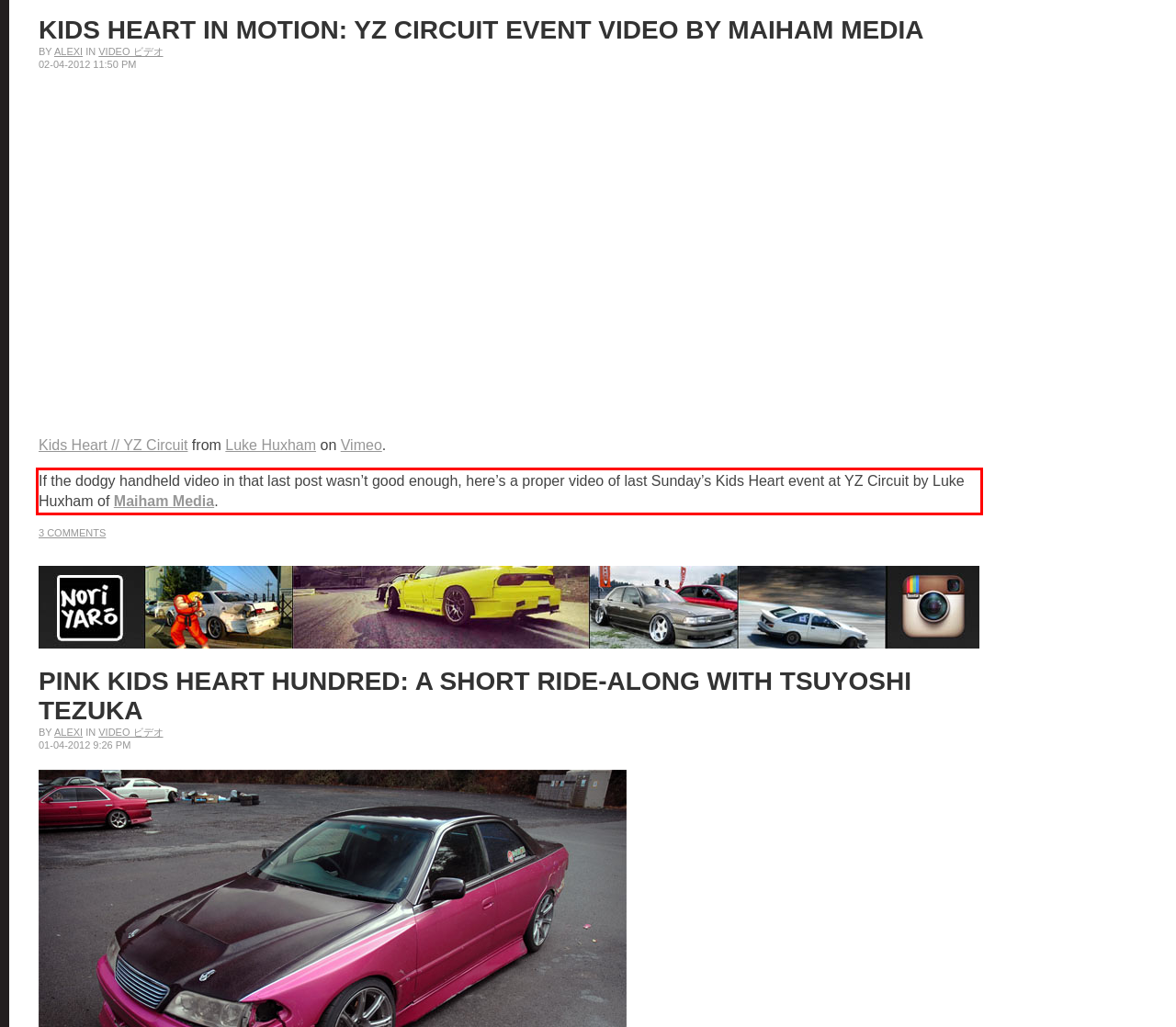Please recognize and transcribe the text located inside the red bounding box in the webpage image.

If the dodgy handheld video in that last post wasn’t good enough, here’s a proper video of last Sunday’s Kids Heart event at YZ Circuit by Luke Huxham of Maiham Media.